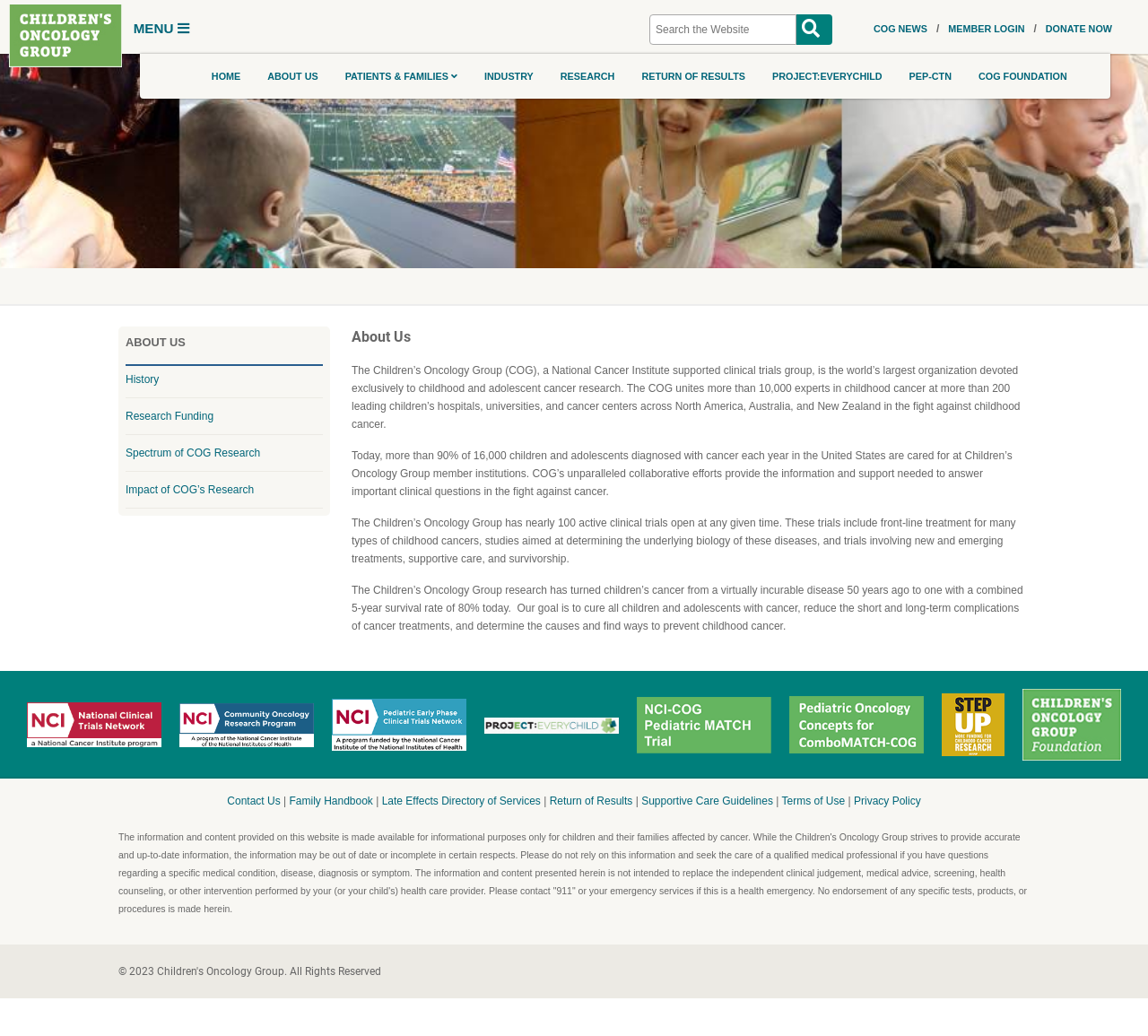Please determine the bounding box coordinates of the section I need to click to accomplish this instruction: "Click the COG Logo".

[0.008, 0.004, 0.106, 0.065]